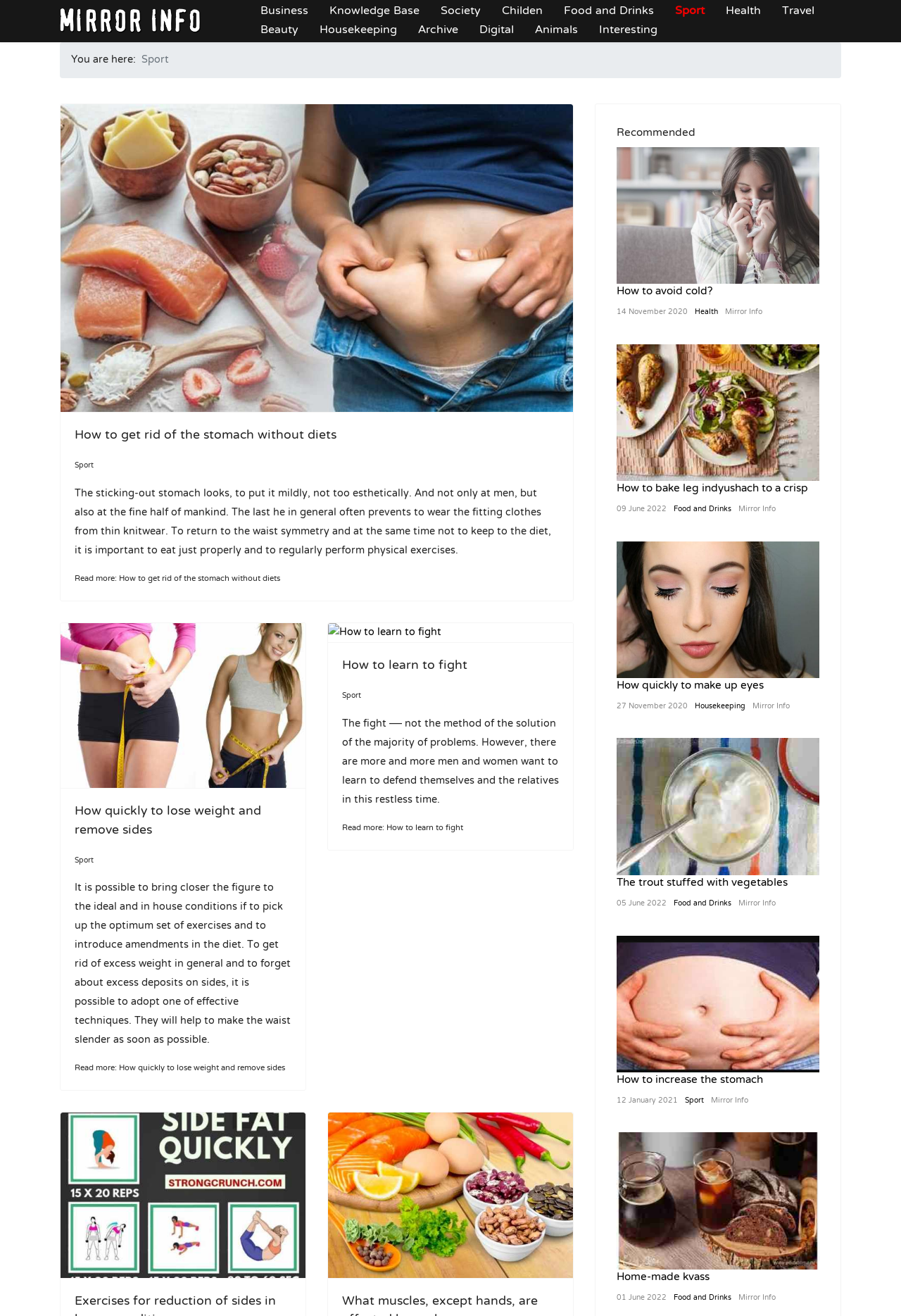How many links are there in the webpage?
Answer the question based on the image using a single word or a brief phrase.

15